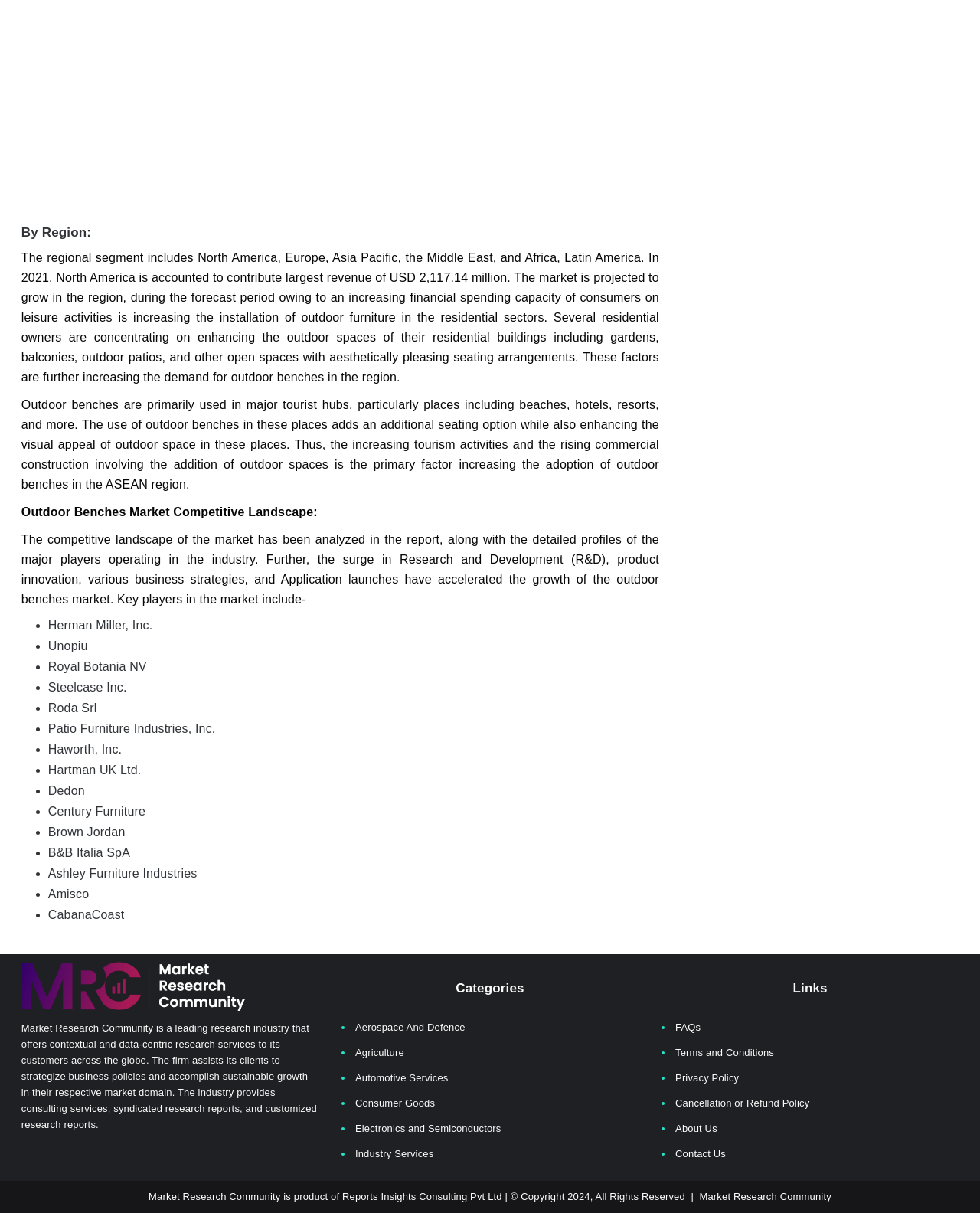Locate the coordinates of the bounding box for the clickable region that fulfills this instruction: "Explore 'Industry Services'".

[0.362, 0.946, 0.442, 0.956]